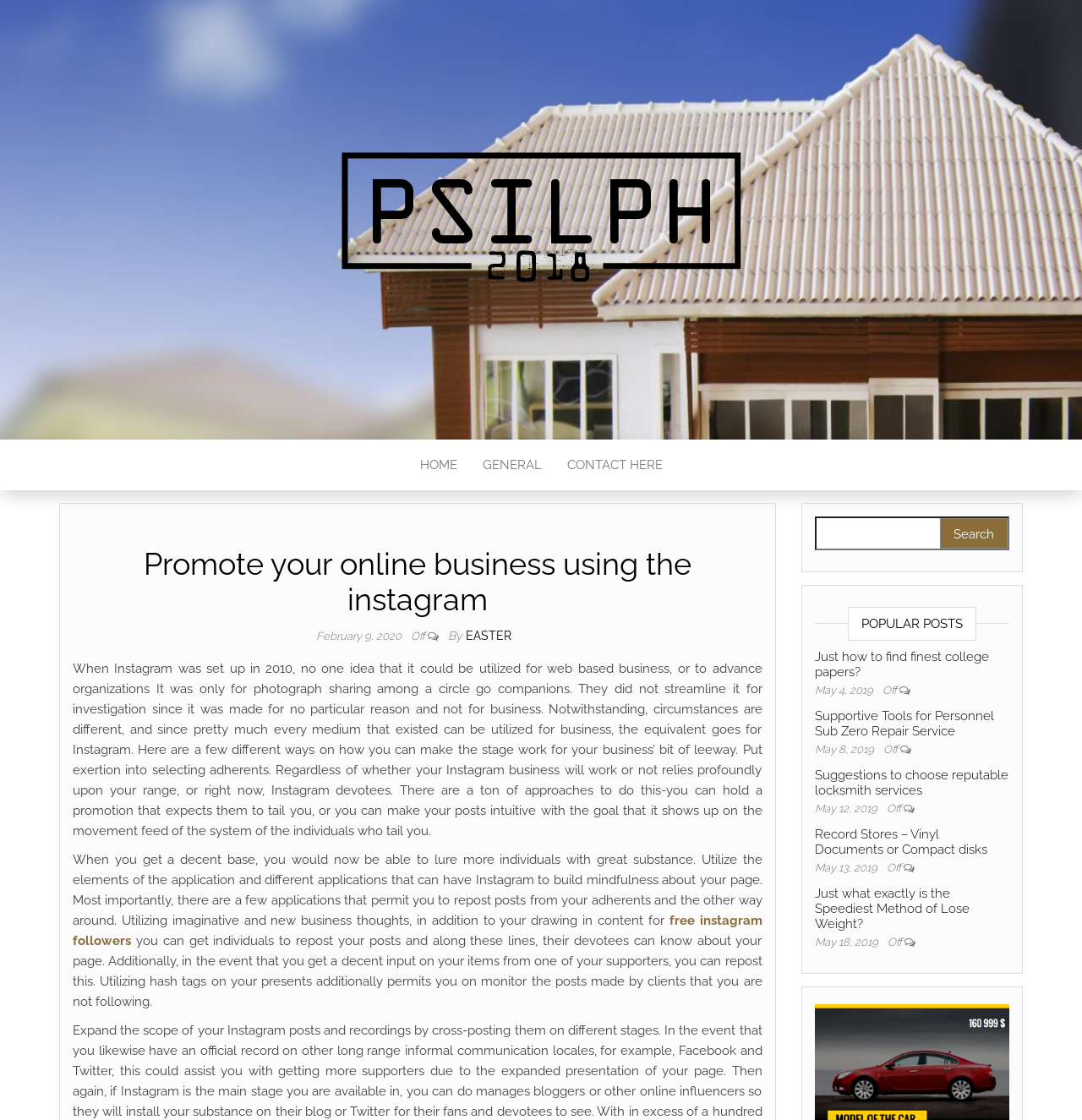Reply to the question with a single word or phrase:
Can you repost posts from your followers on Instagram?

Yes